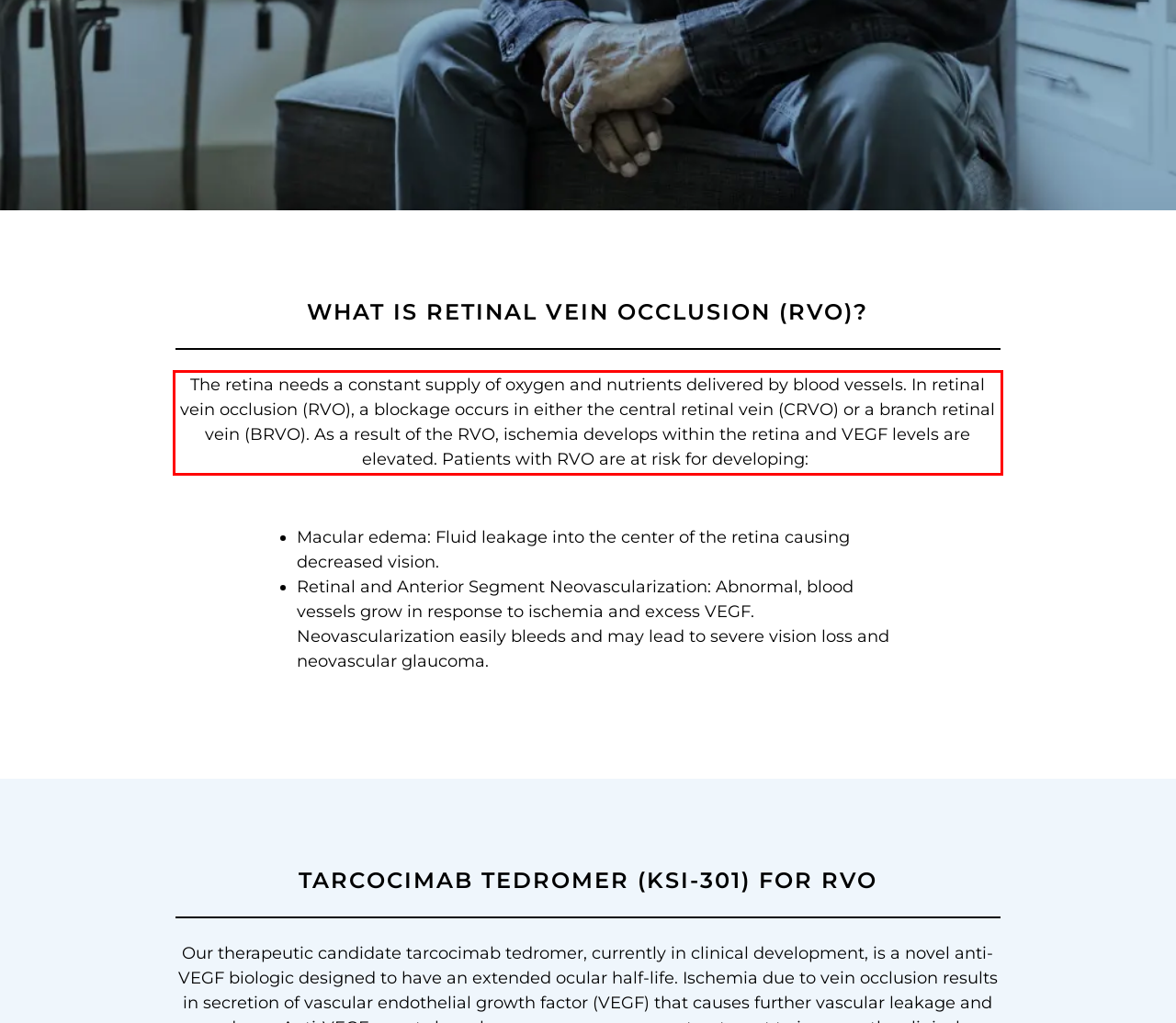Locate the red bounding box in the provided webpage screenshot and use OCR to determine the text content inside it.

The retina needs a constant supply of oxygen and nutrients delivered by blood vessels. In retinal vein occlusion (RVO), a blockage occurs in either the central retinal vein (CRVO) or a branch retinal vein (BRVO). As a result of the RVO, ischemia develops within the retina and VEGF levels are elevated. Patients with RVO are at risk for developing: